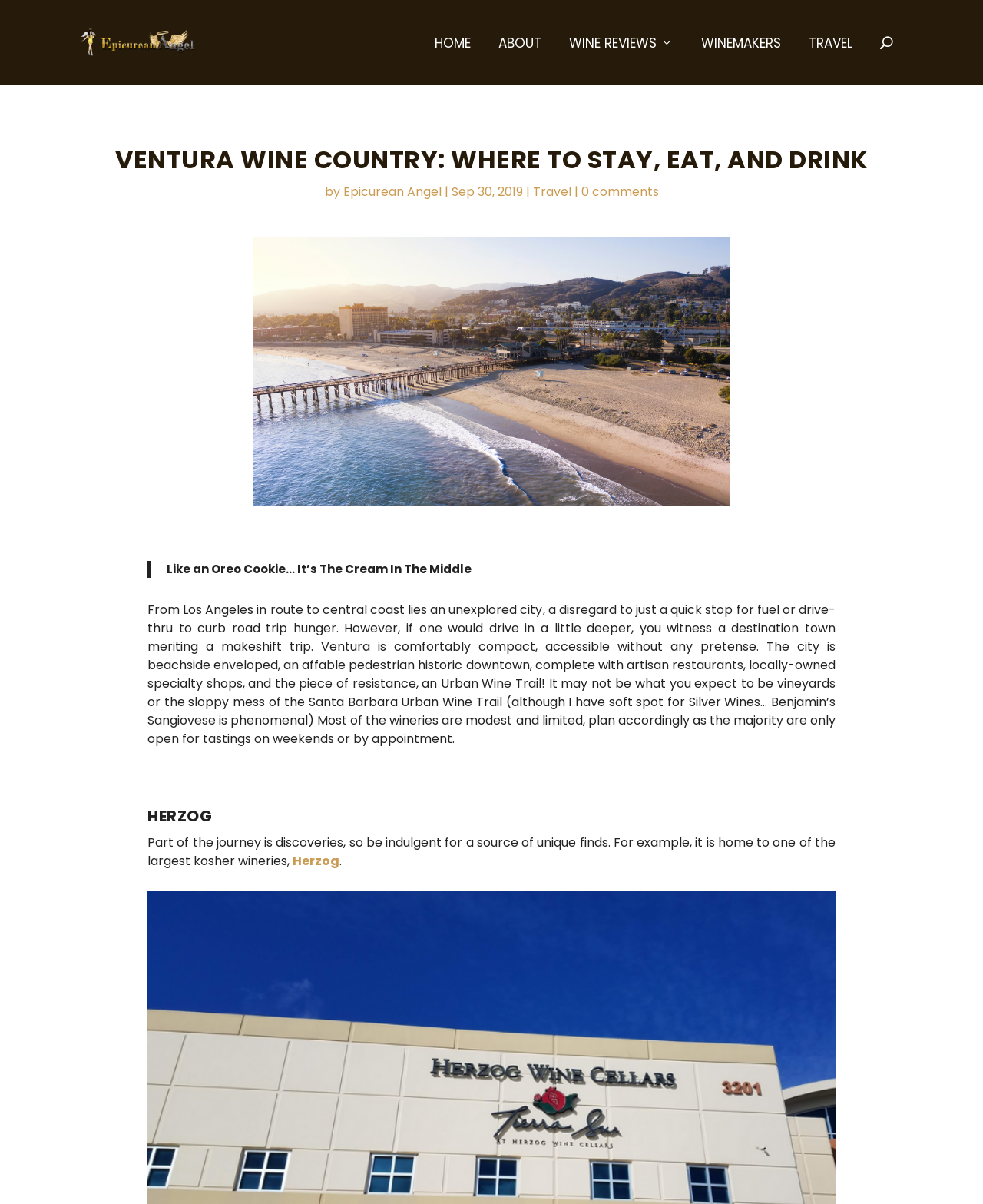Please identify the bounding box coordinates of the clickable area that will allow you to execute the instruction: "Explore the WINE REVIEWS section".

[0.579, 0.03, 0.685, 0.07]